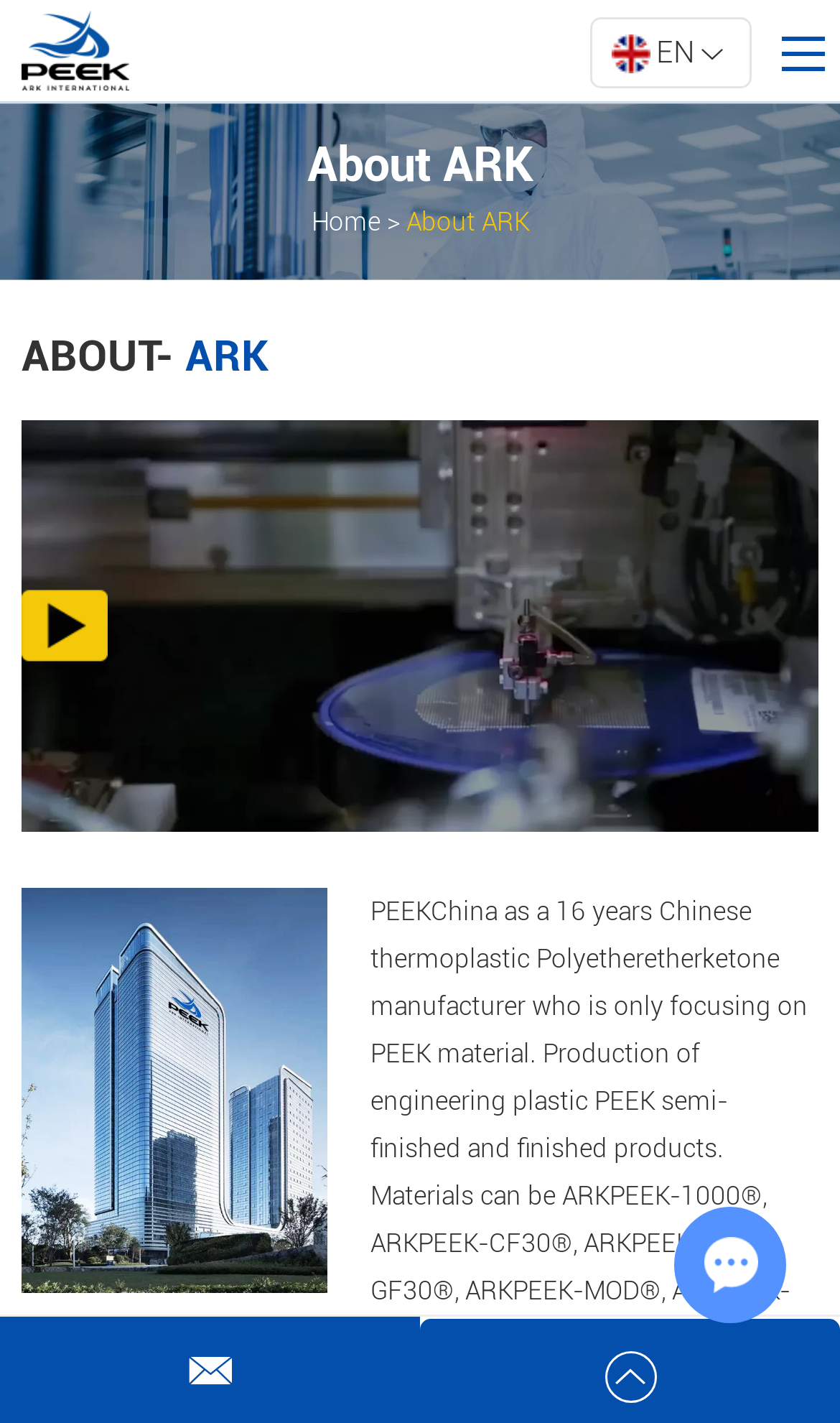Is there a search function on the webpage?
Using the screenshot, give a one-word or short phrase answer.

Yes